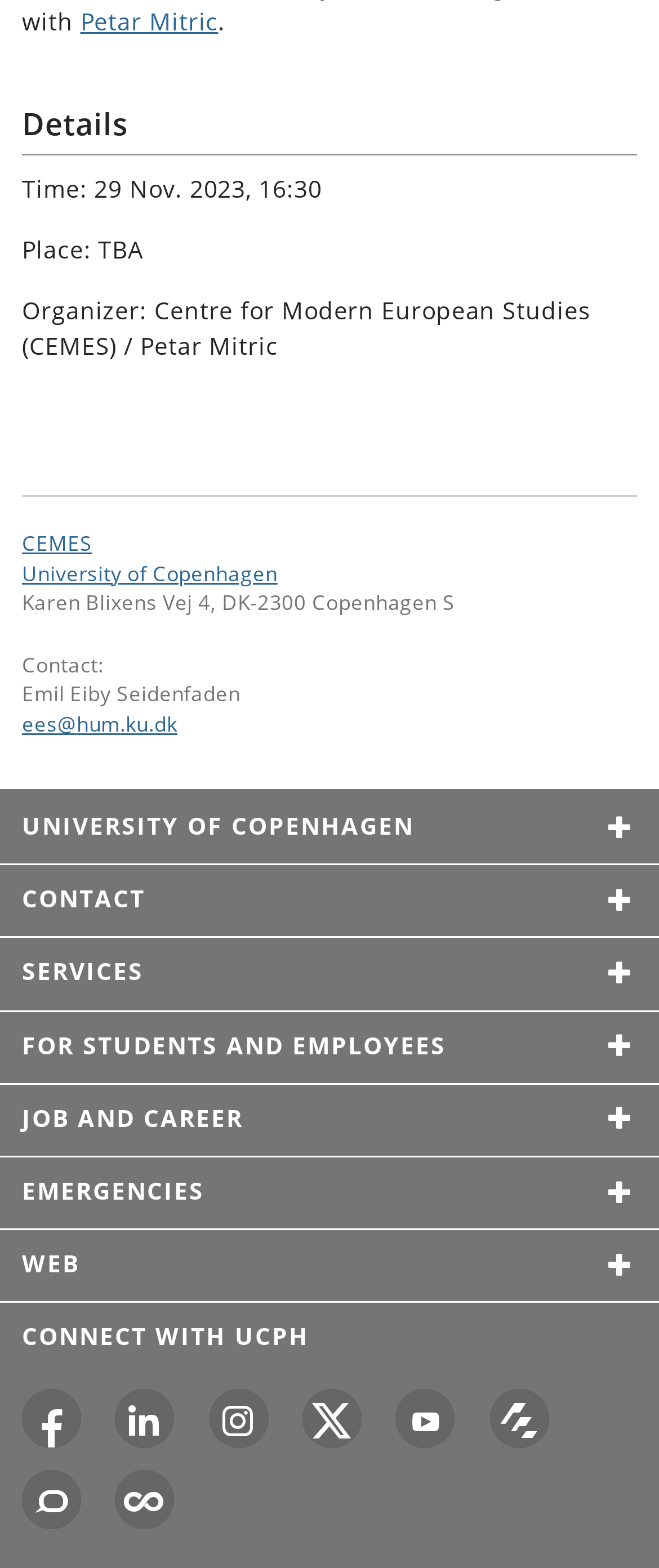From the element description: "Petar Mitric", extract the bounding box coordinates of the UI element. The coordinates should be expressed as four float numbers between 0 and 1, in the order [left, top, right, bottom].

[0.122, 0.003, 0.331, 0.023]